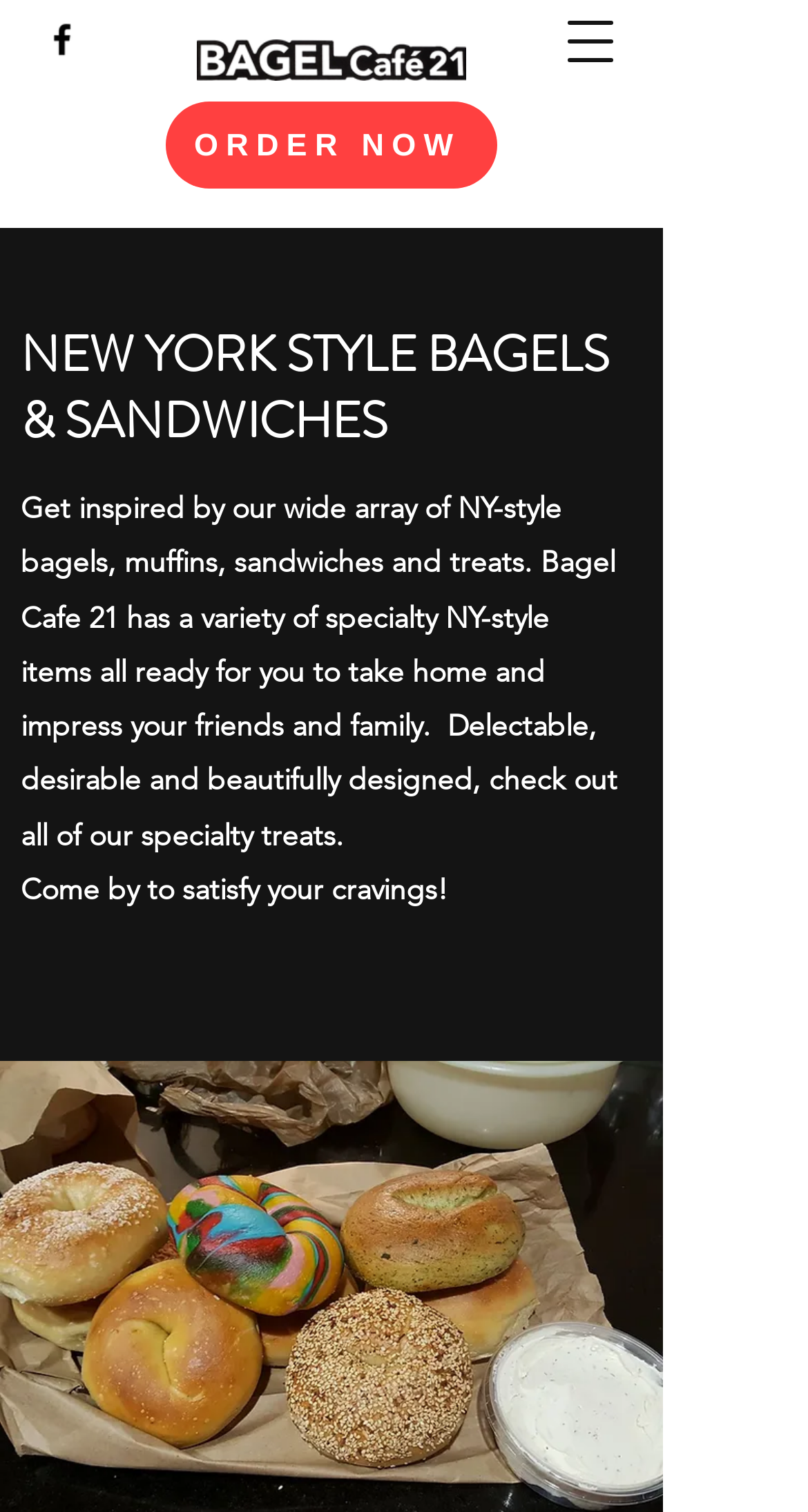What type of items are featured on this page?
Please ensure your answer to the question is detailed and covers all necessary aspects.

Based on the webpage's content, it appears to be showcasing specialty items, specifically NY-style bagels, muffins, sandwiches, and treats, as mentioned in the static text.